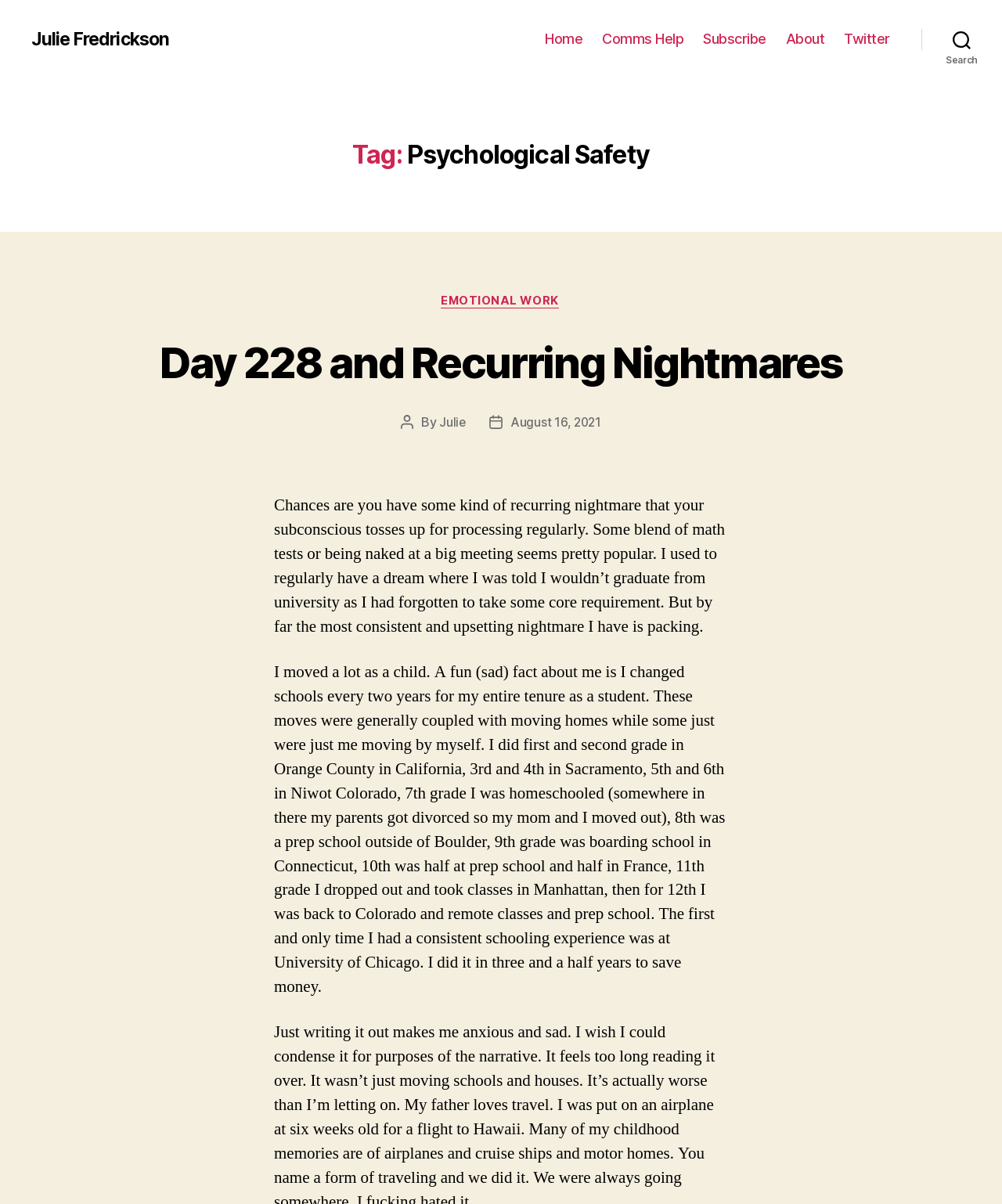How many years did the author take to complete university?
Look at the image and respond with a one-word or short-phrase answer.

Three and a half years